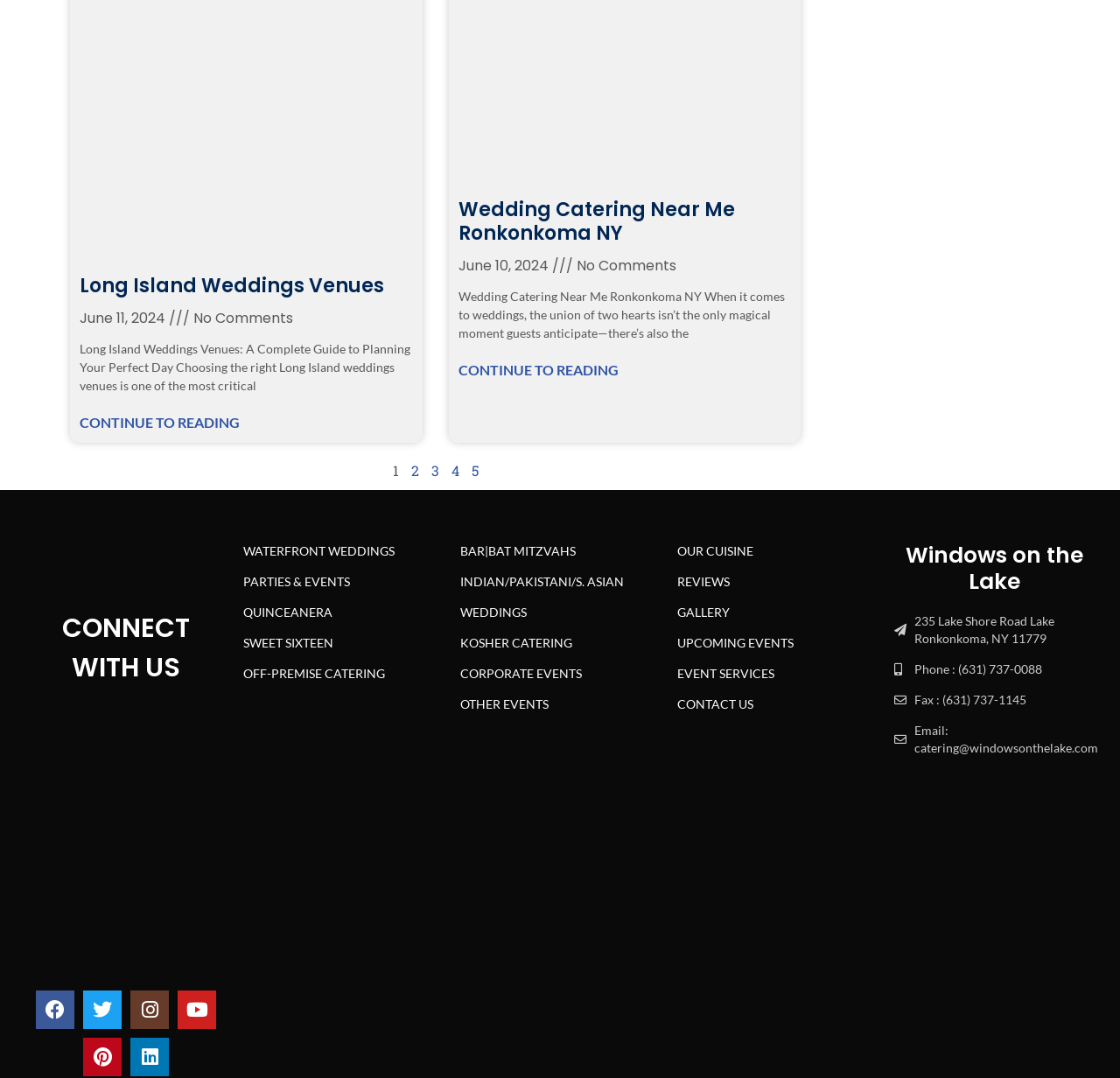Identify the bounding box coordinates of the clickable region required to complete the instruction: "Read more about Long Island Weddings Venues". The coordinates should be given as four float numbers within the range of 0 and 1, i.e., [left, top, right, bottom].

[0.071, 0.384, 0.214, 0.399]